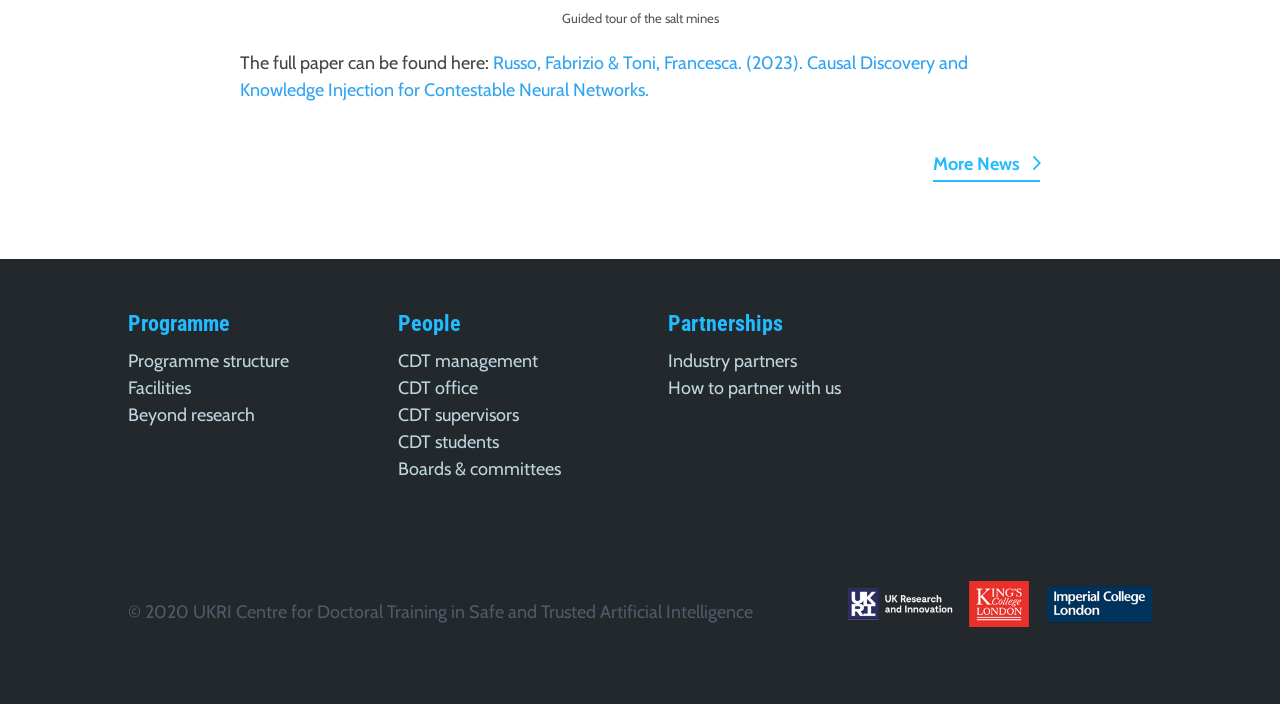Give a one-word or one-phrase response to the question:
What are the main categories on the programme page?

Programme, Programme structure, Facilities, Beyond research